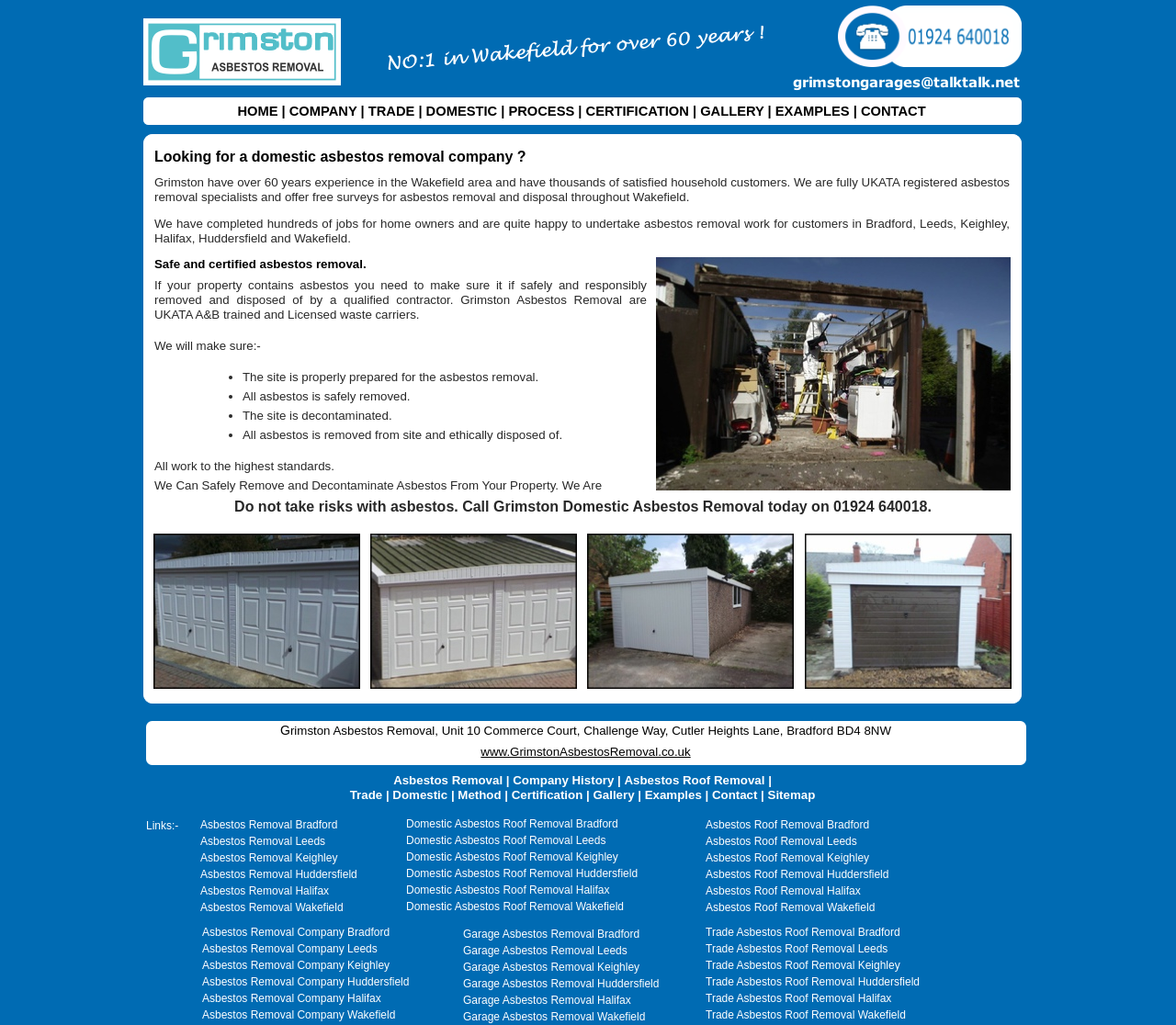Detail the features and information presented on the webpage.

This webpage is about Grimston Asbestos Removal, a company specializing in domestic asbestos removal. At the top, there is a heading asking if the user is looking for a domestic asbestos removal company. Below this, there is a brief introduction to the company, stating their expertise in removing asbestos from garages in West Yorkshire. 

To the right of the introduction, there is an image related to Grimston Asbestos Removal. Below the introduction, there are several paragraphs of text describing the company's services, including their experience, certification, and the process of safely removing and disposing of asbestos. 

The webpage also features a list of services provided by the company, including site preparation, asbestos removal, decontamination, and disposal. There are also several calls to action, encouraging users to contact the company for a free survey and price. 

At the bottom of the page, there are links to various sections of the website, including trade and domestic asbestos removal, method, certification, gallery, examples, contact, and sitemap. Additionally, there are links to specific locations where the company provides services, such as Bradford, Leeds, Keighley, Huddersfield, and Halifax.